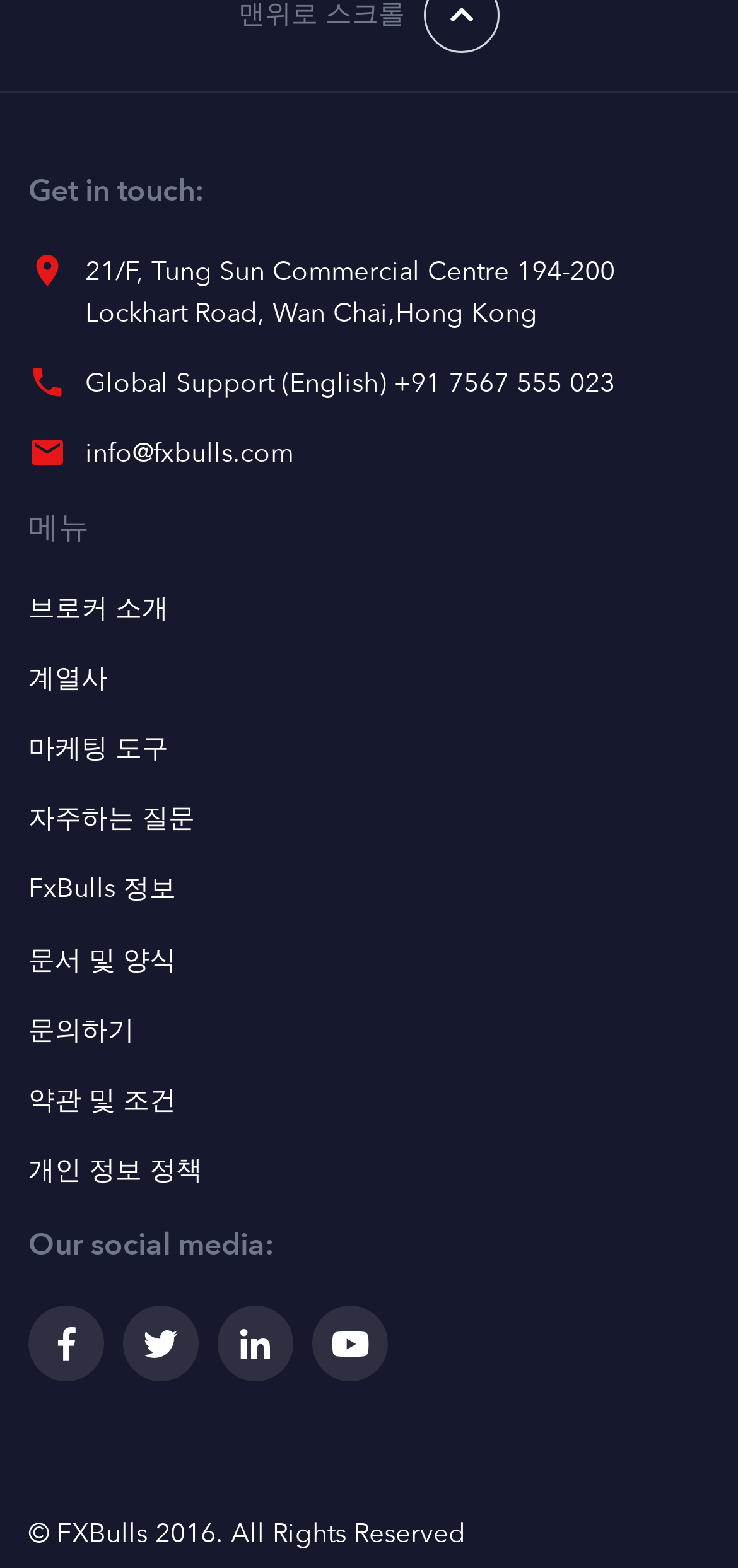What is the phone number for Global Support in English?
Provide a concise answer using a single word or phrase based on the image.

+91 7567 555 023